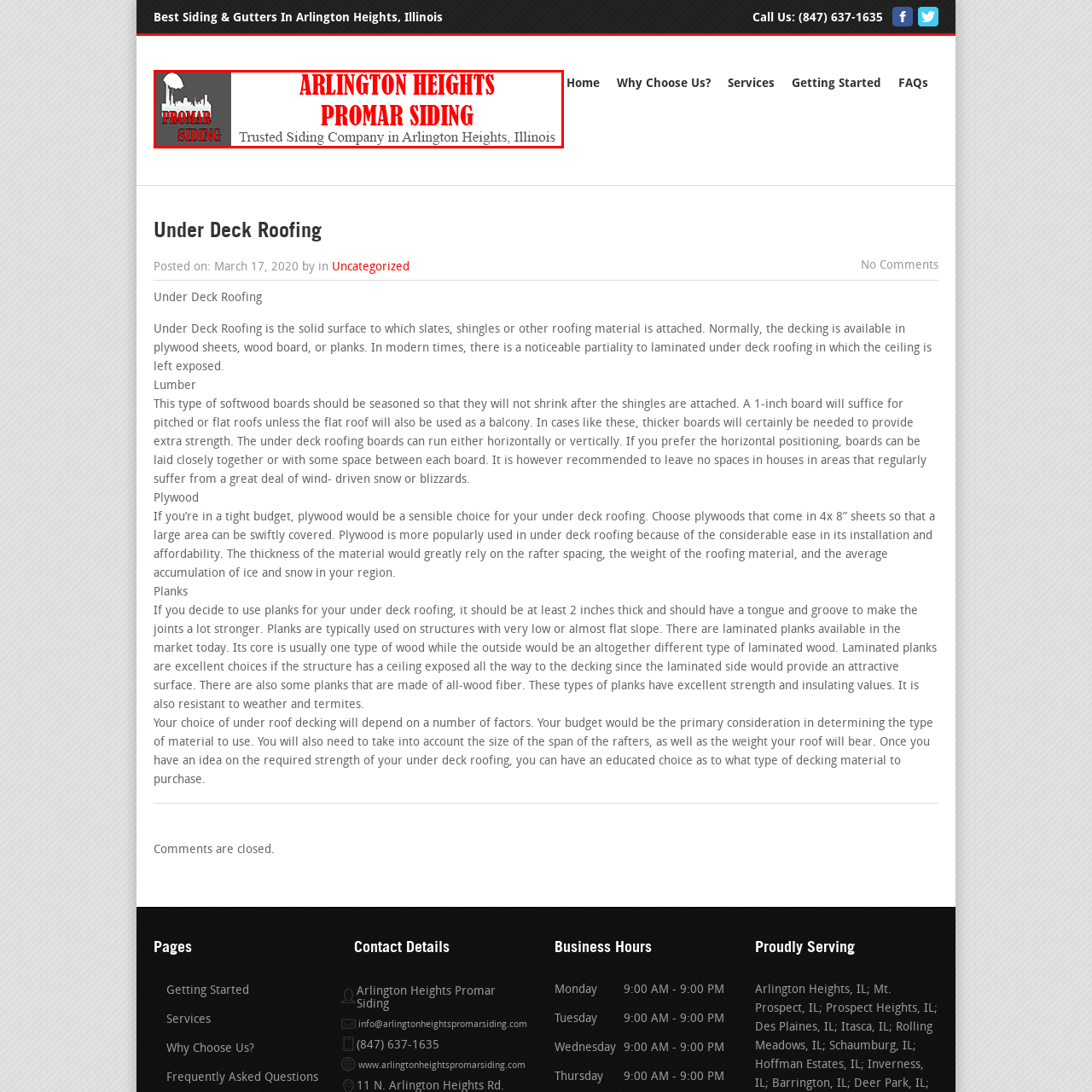What is the shape featured in the logo?
Inspect the image indicated by the red outline and answer the question with a single word or short phrase.

Building silhouette